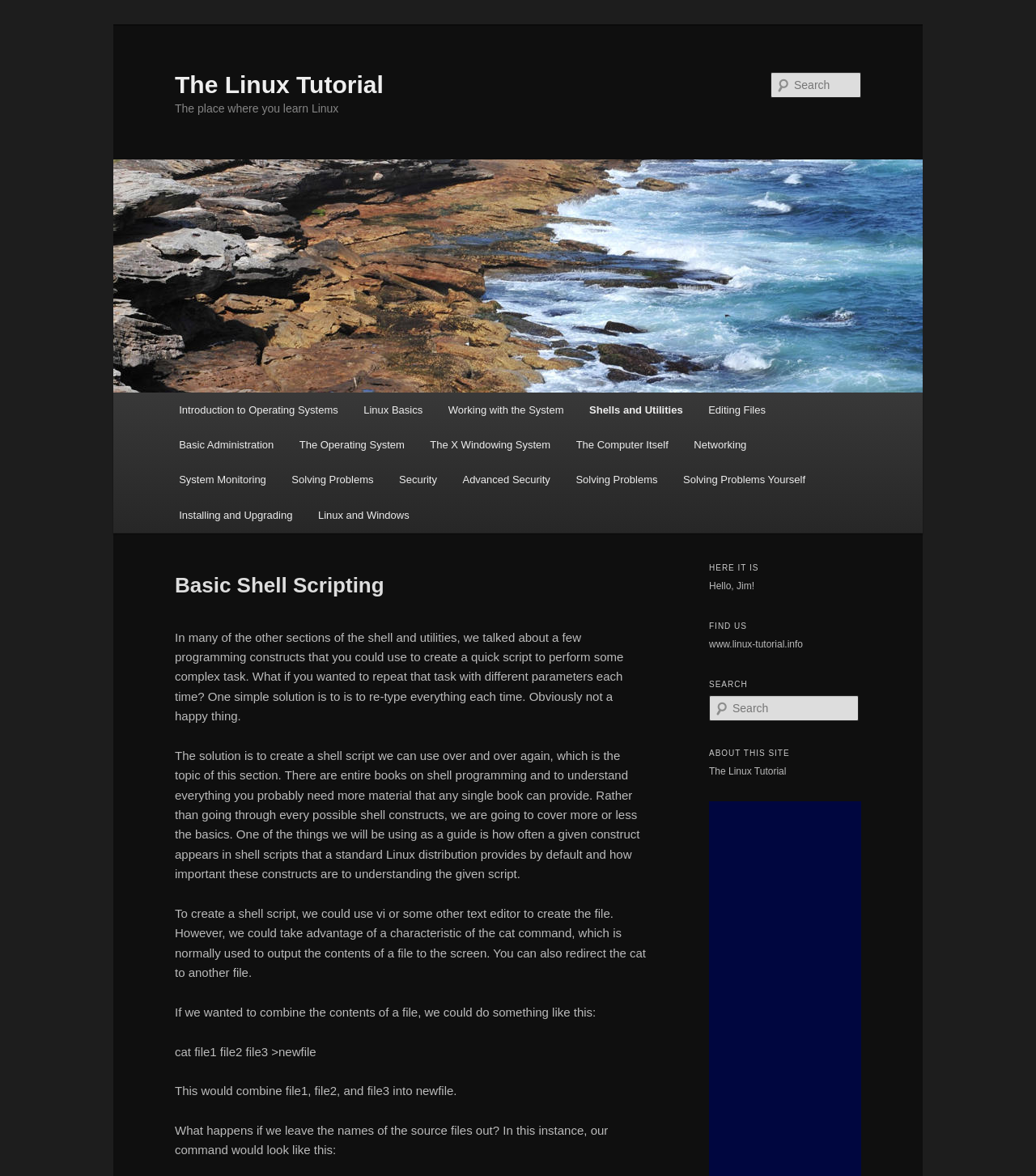Identify the first-level heading on the webpage and generate its text content.

The Linux Tutorial